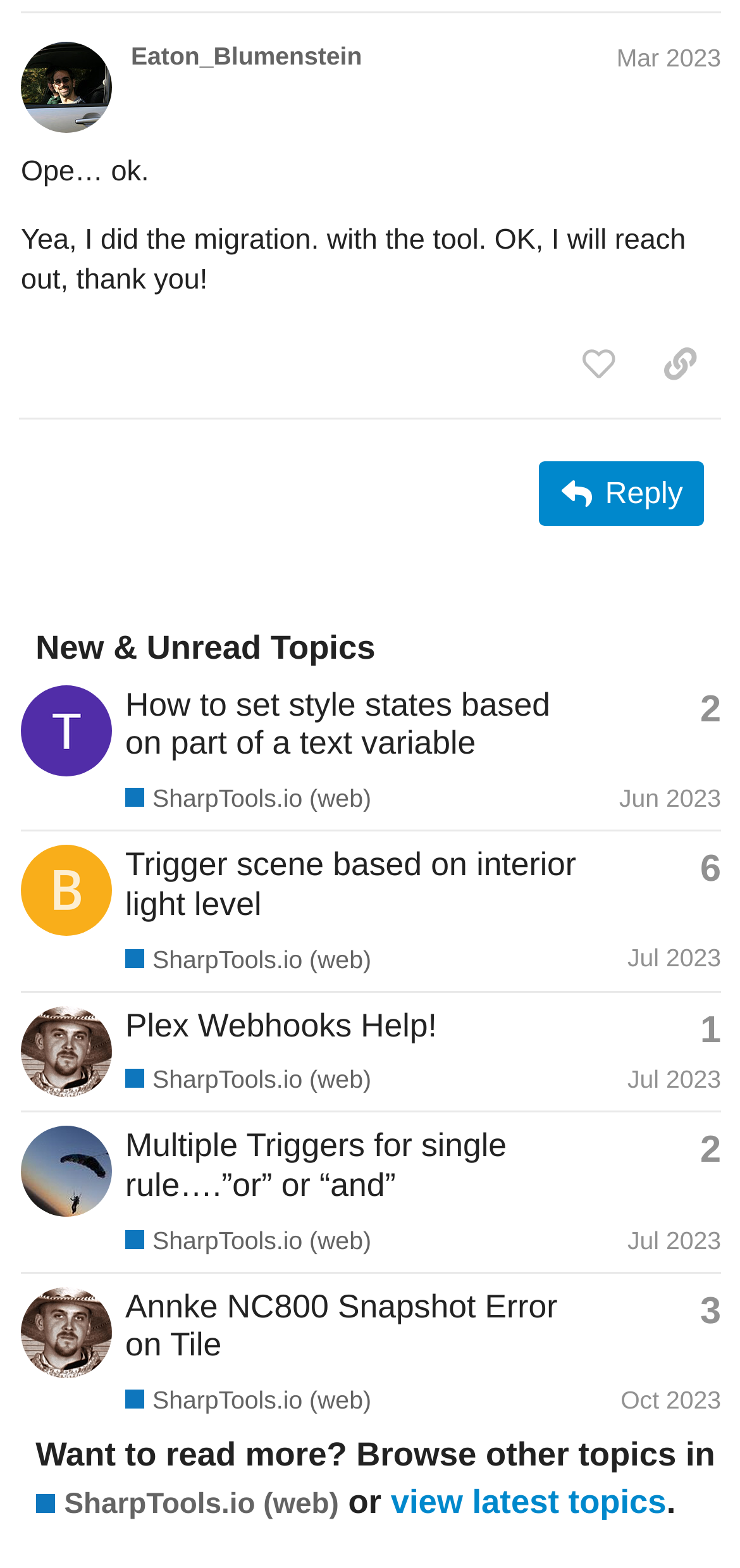Using the webpage screenshot and the element description aria-label="Drew_Nadig's profile, latest poster", determine the bounding box coordinates. Specify the coordinates in the format (top-left x, top-left y, bottom-right x, bottom-right y) with values ranging from 0 to 1.

[0.028, 0.736, 0.151, 0.757]